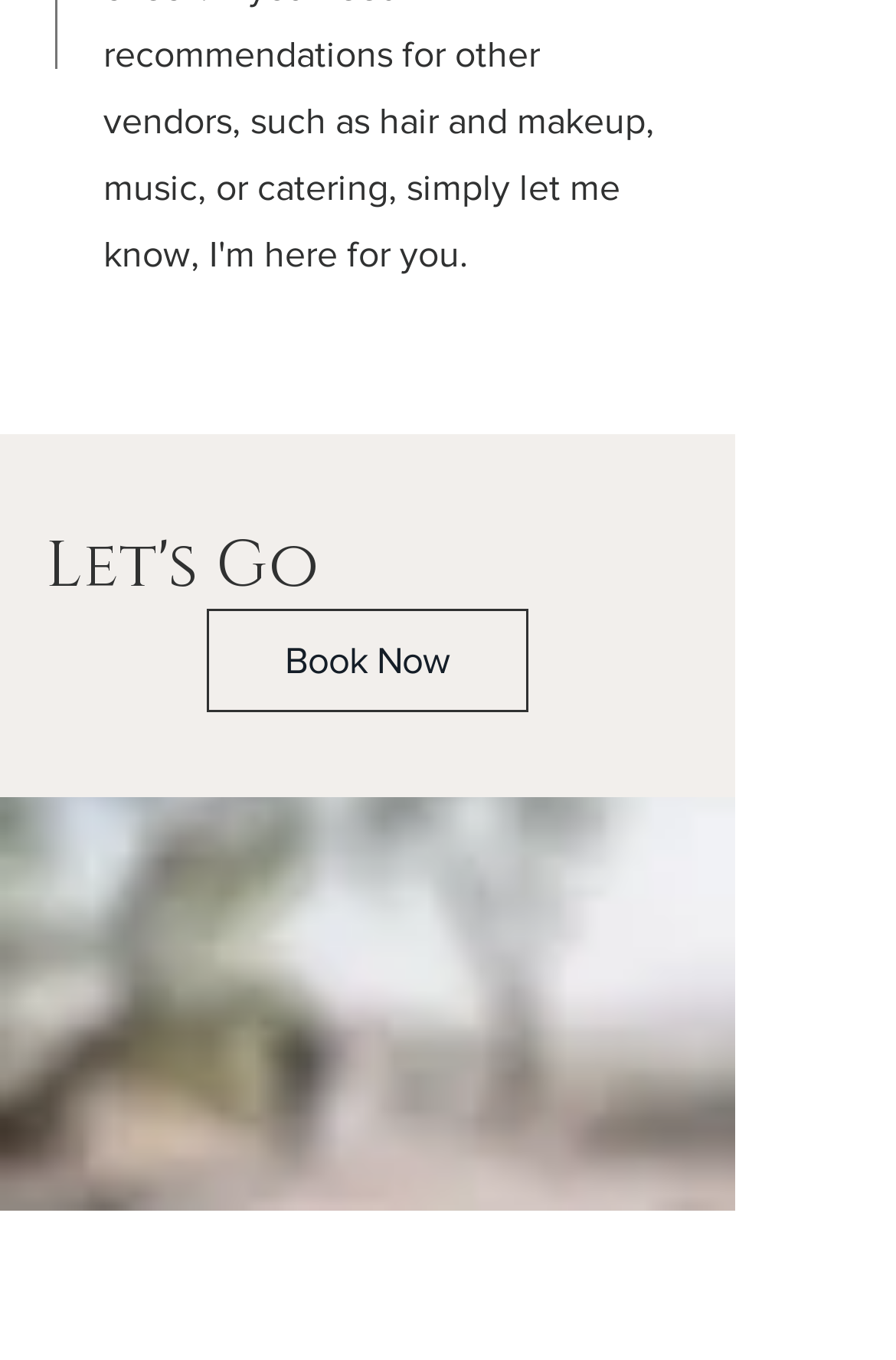Give the bounding box coordinates for the element described as: "Book Now".

[0.231, 0.448, 0.59, 0.524]